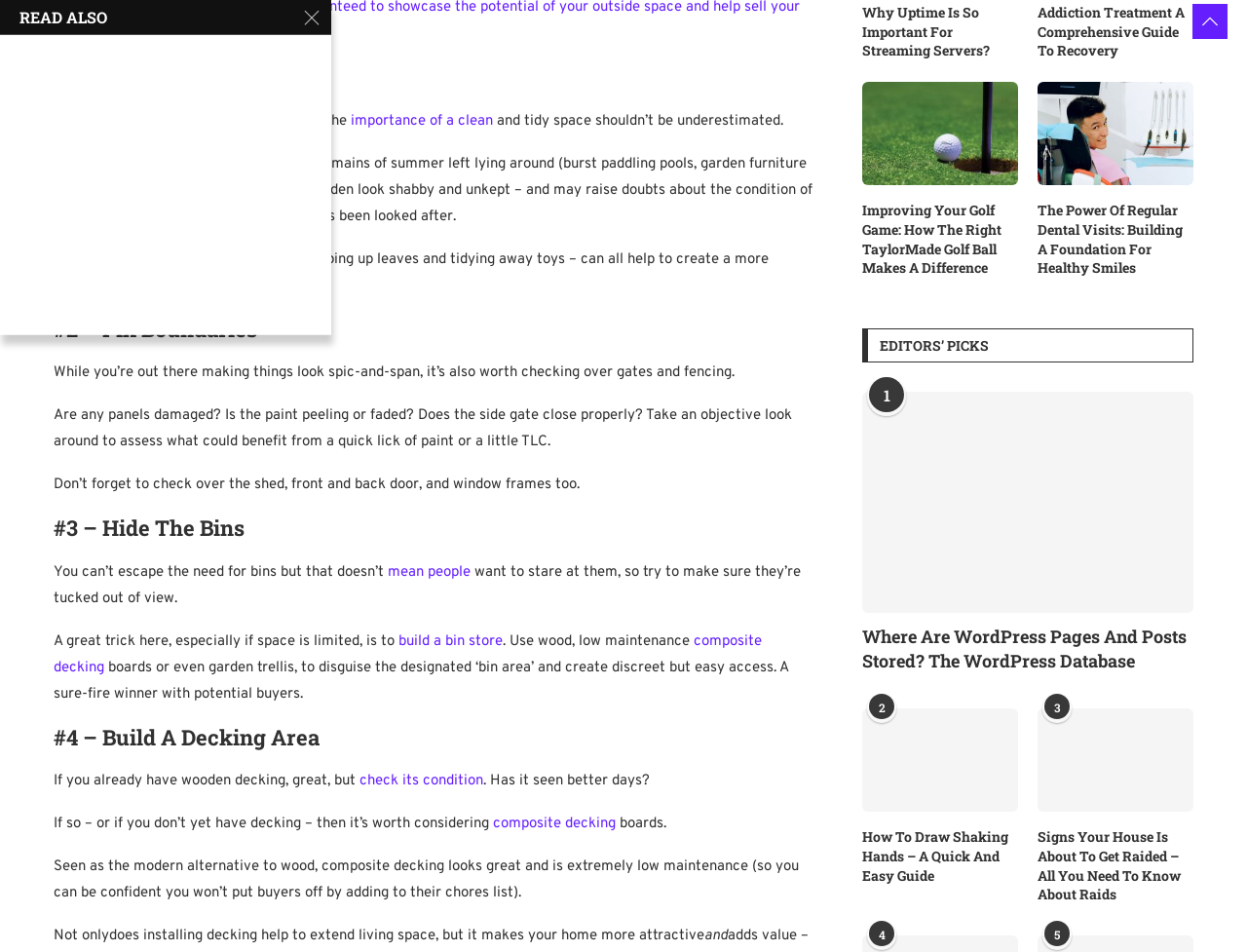What is the importance of a clean and tidy space?
Look at the image and answer the question with a single word or phrase.

Creates a favourable impression